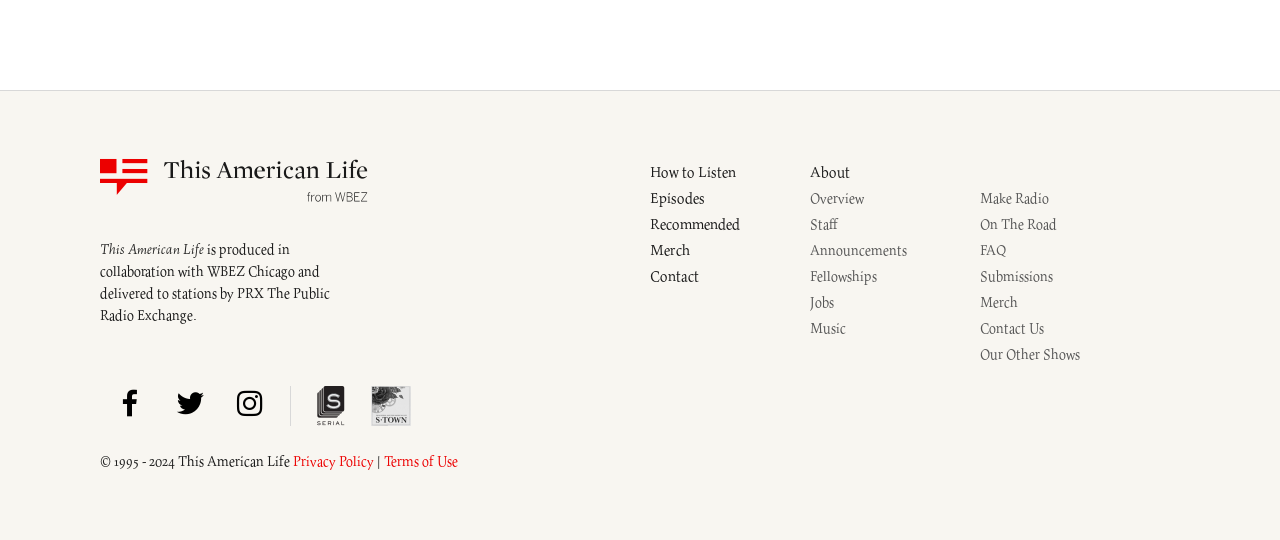Please provide the bounding box coordinate of the region that matches the element description: alt="S-Town" title="S-Town". Coordinates should be in the format (top-left x, top-left y, bottom-right x, bottom-right y) and all values should be between 0 and 1.

[0.29, 0.715, 0.321, 0.789]